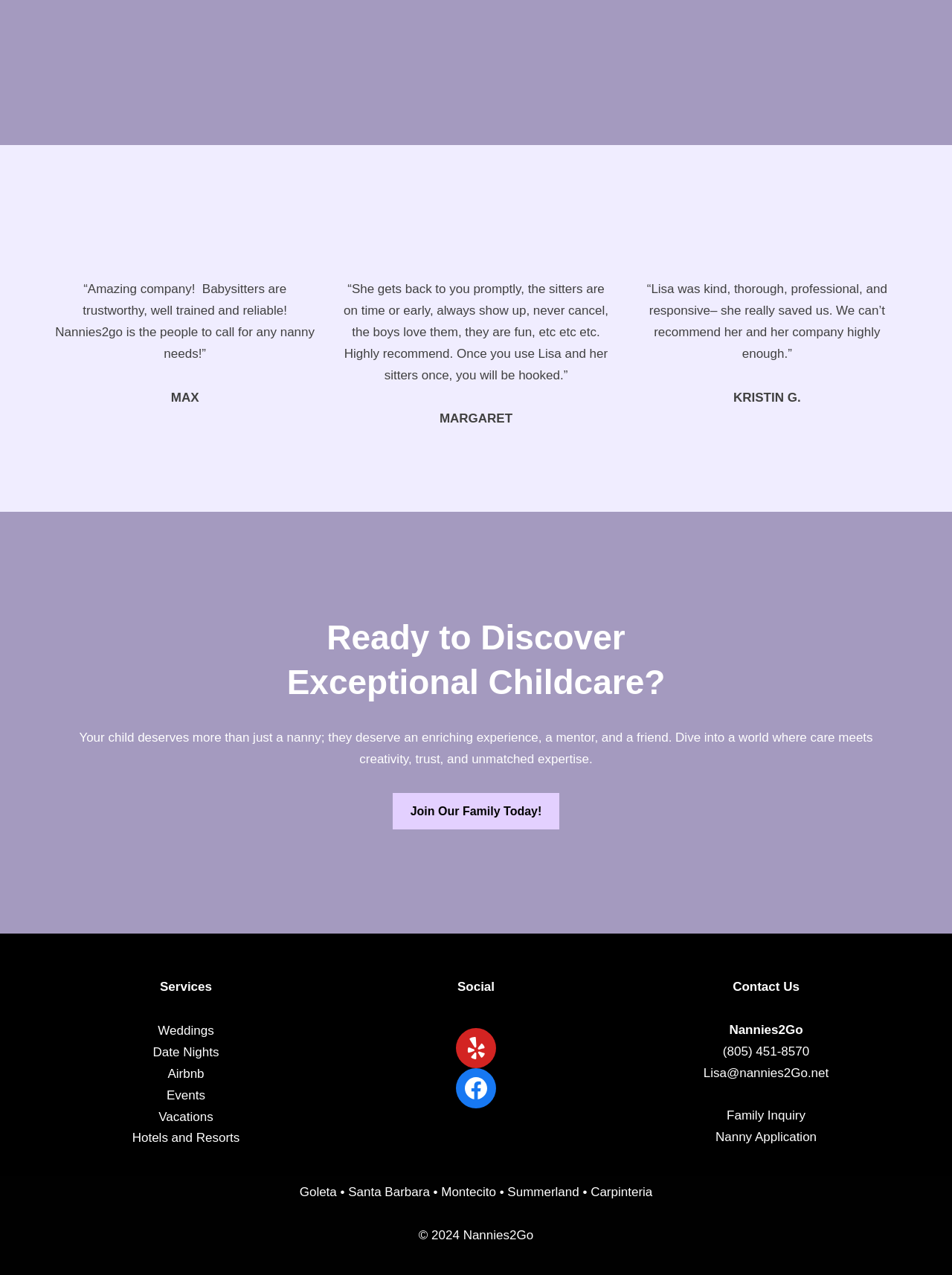What services are offered?
Identify the answer in the screenshot and reply with a single word or phrase.

Weddings, Date Nights, etc.